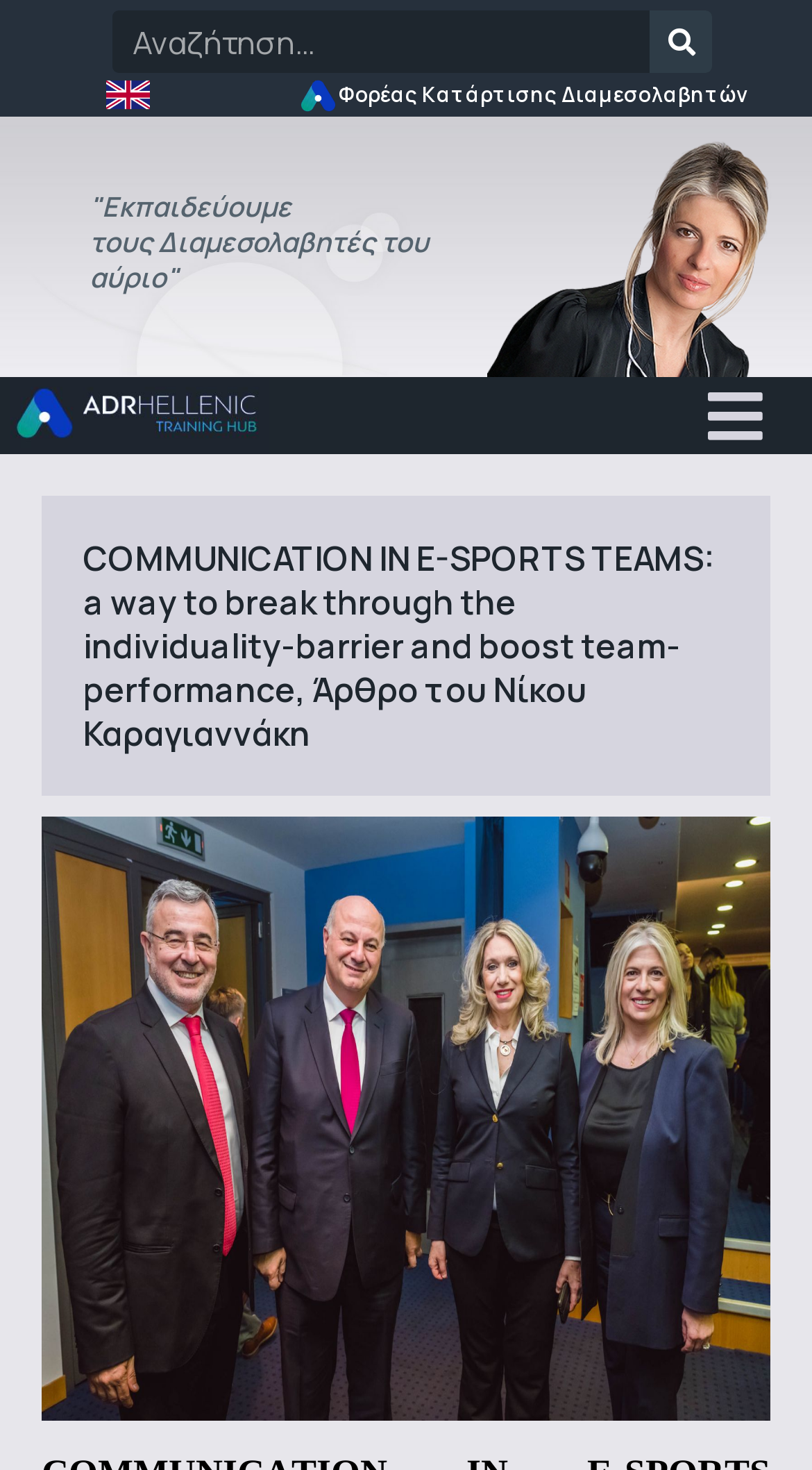What is the language of the webpage?
Please respond to the question with a detailed and informative answer.

I inferred this from the Greek characters and words present in the webpage, such as 'Φορέας Κατάρτισης Διαμεσολαβητών' and 'Εκπαιδεύουμε τους Διαμεσολαβητές του αύριο'.